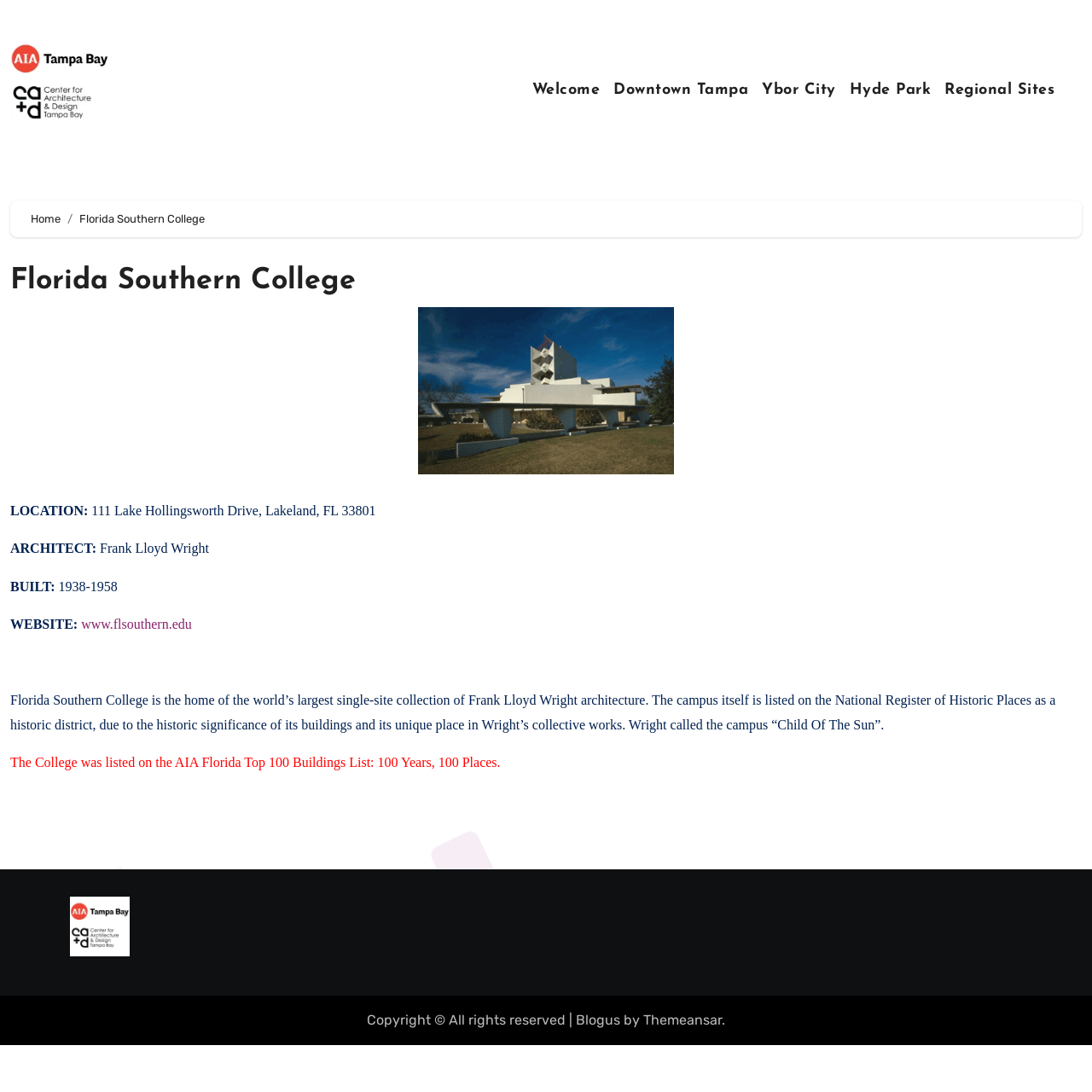Please determine the bounding box coordinates for the UI element described here. Use the format (top-left x, top-left y, bottom-right x, bottom-right y) with values bounded between 0 and 1: Home

[0.028, 0.195, 0.055, 0.206]